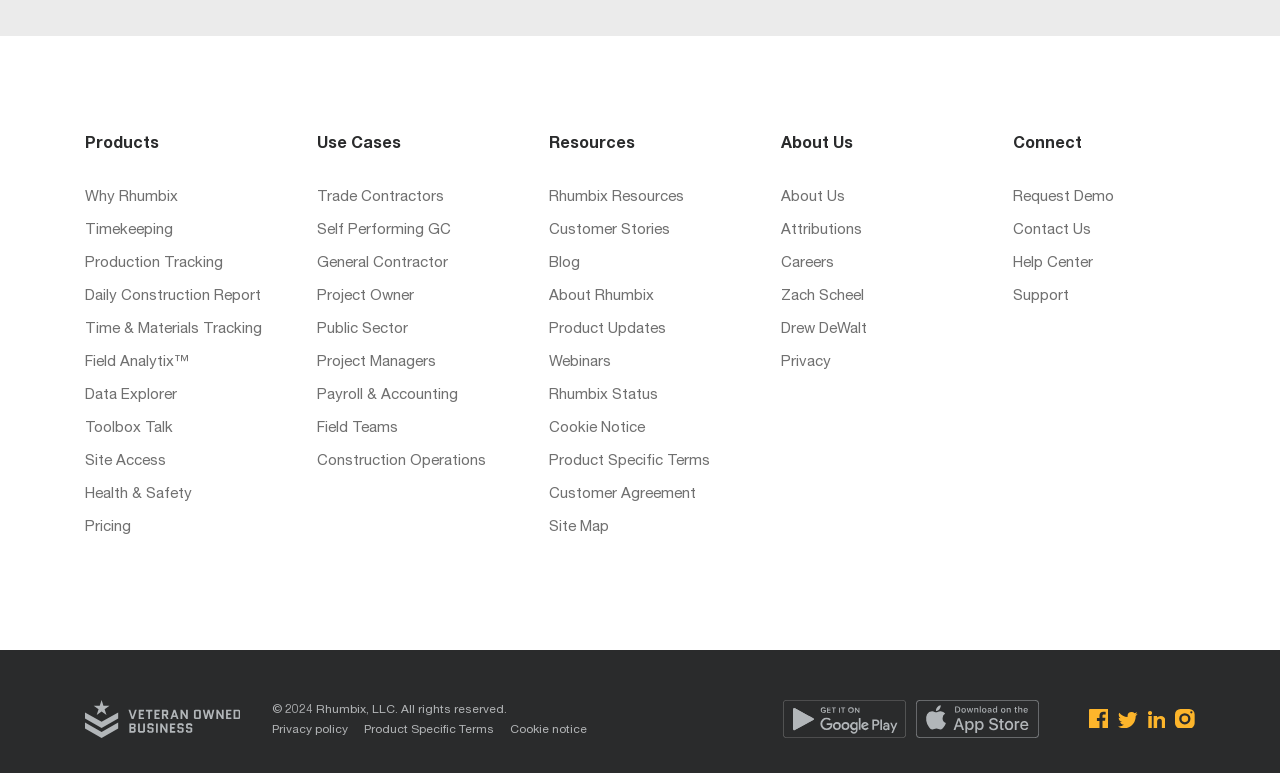Show me the bounding box coordinates of the clickable region to achieve the task as per the instruction: "Click on 'Why Rhumbix'".

[0.066, 0.241, 0.209, 0.269]